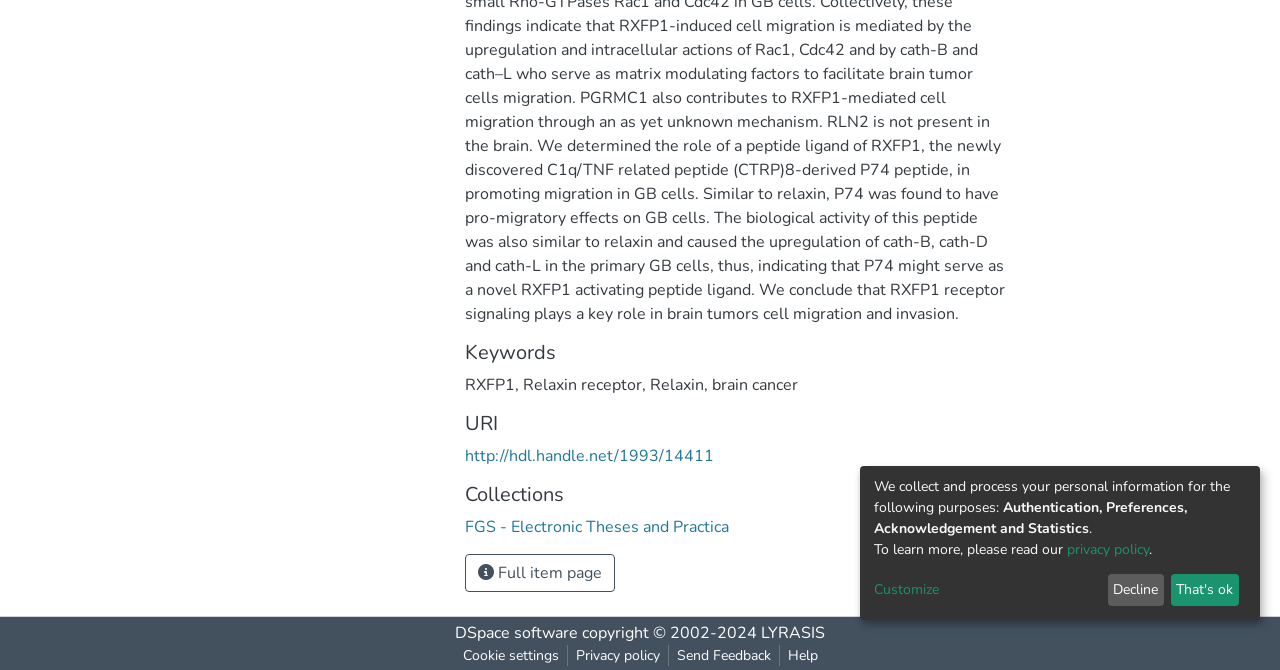Provide the bounding box coordinates, formatted as (top-left x, top-left y, bottom-right x, bottom-right y), with all values being floating point numbers between 0 and 1. Identify the bounding box of the UI element that matches the description: Full item page

[0.363, 0.827, 0.48, 0.884]